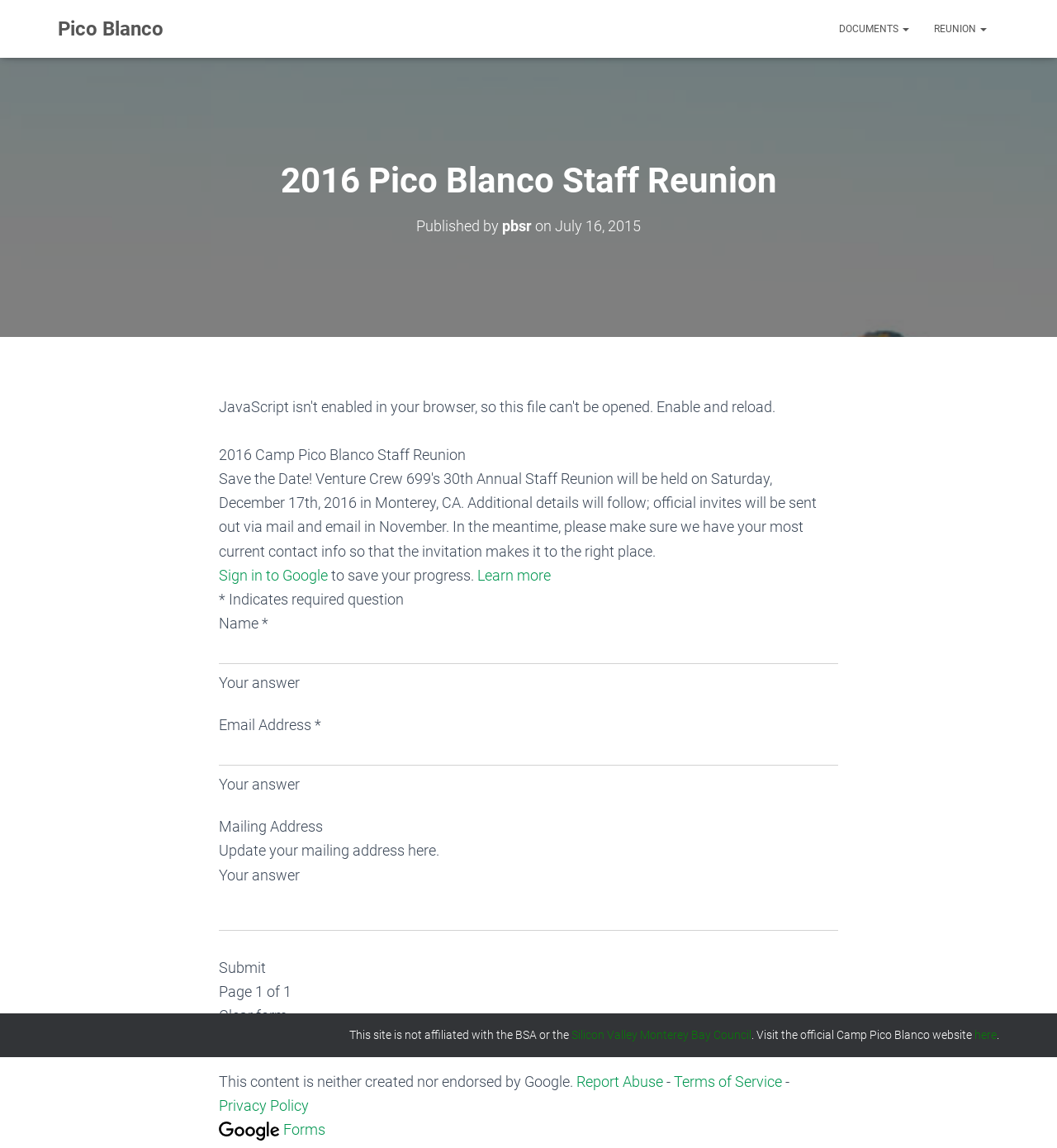Please locate the bounding box coordinates of the element that should be clicked to complete the given instruction: "Click on 'arts' link".

None